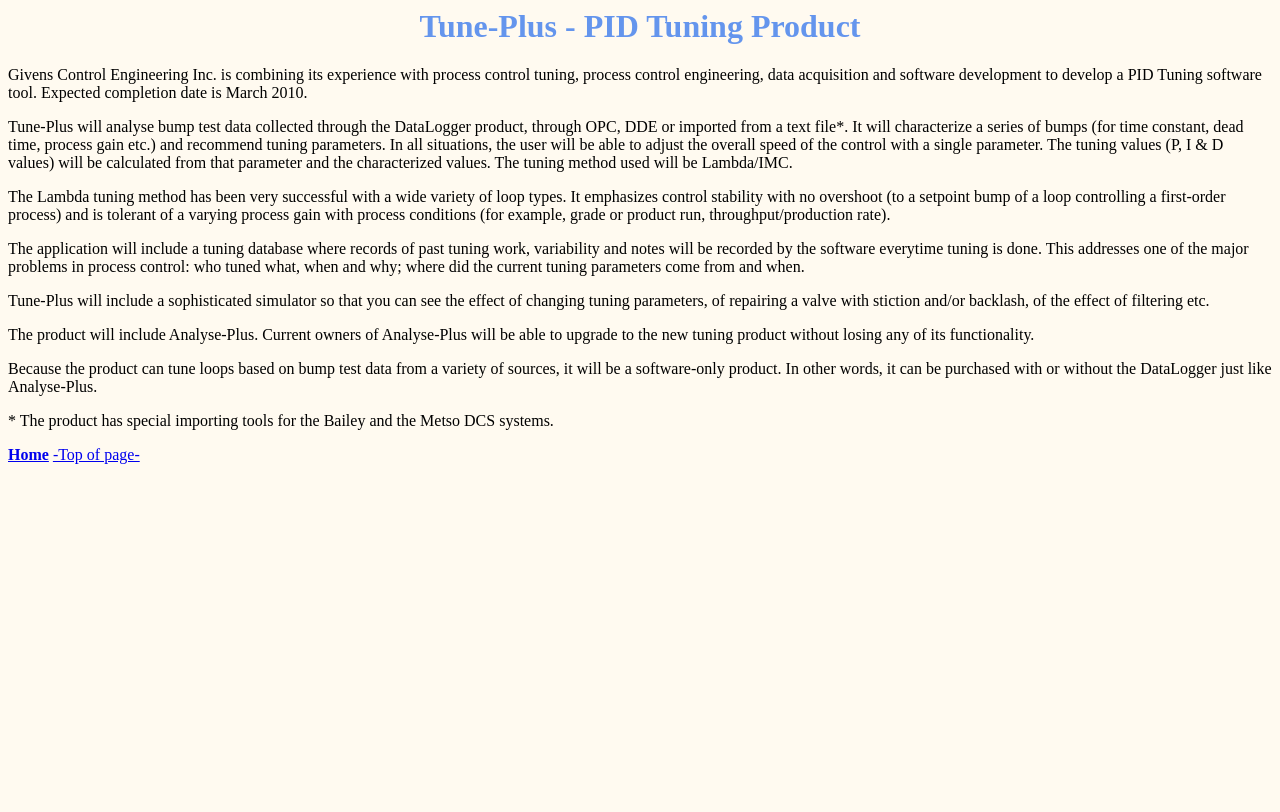What is the expected completion date of Tune-Plus? Based on the screenshot, please respond with a single word or phrase.

March 2010